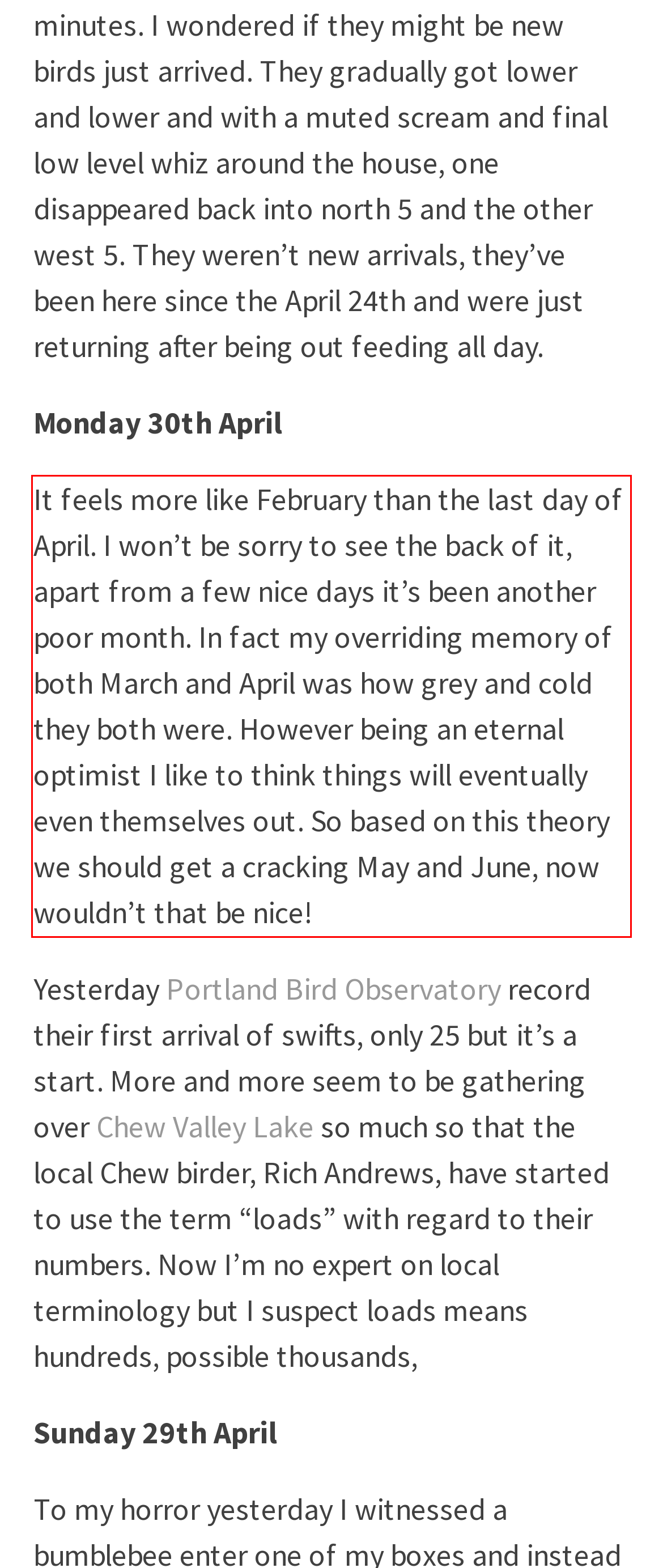You are given a screenshot with a red rectangle. Identify and extract the text within this red bounding box using OCR.

It feels more like February than the last day of April. I won’t be sorry to see the back of it, apart from a few nice days it’s been another poor month. In fact my overriding memory of both March and April was how grey and cold they both were. However being an eternal optimist I like to think things will eventually even themselves out. So based on this theory we should get a cracking May and June, now wouldn’t that be nice!